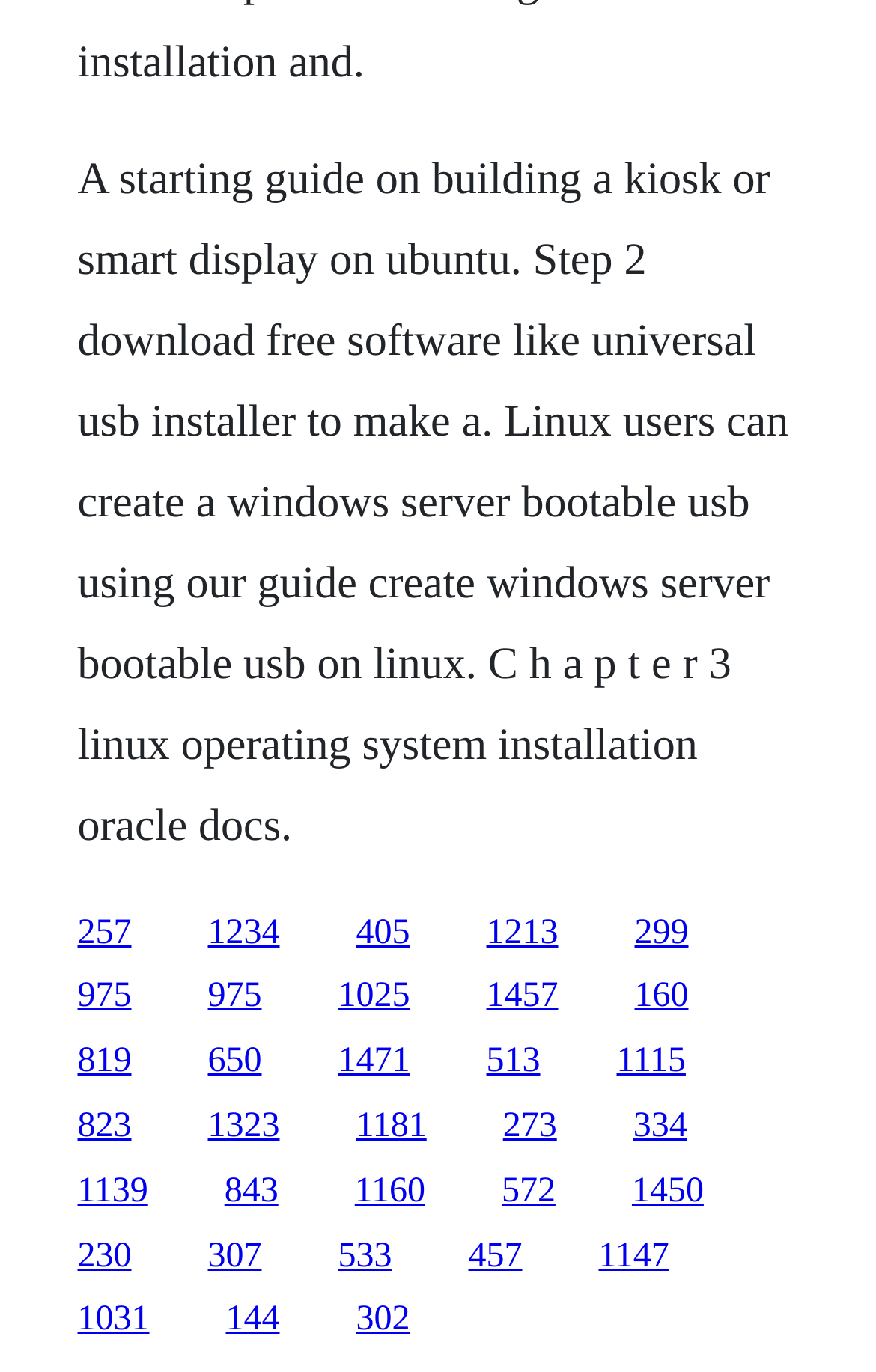Locate the bounding box coordinates of the clickable part needed for the task: "Read the chapter 3 of Linux operating system installation".

[0.088, 0.112, 0.9, 0.62]